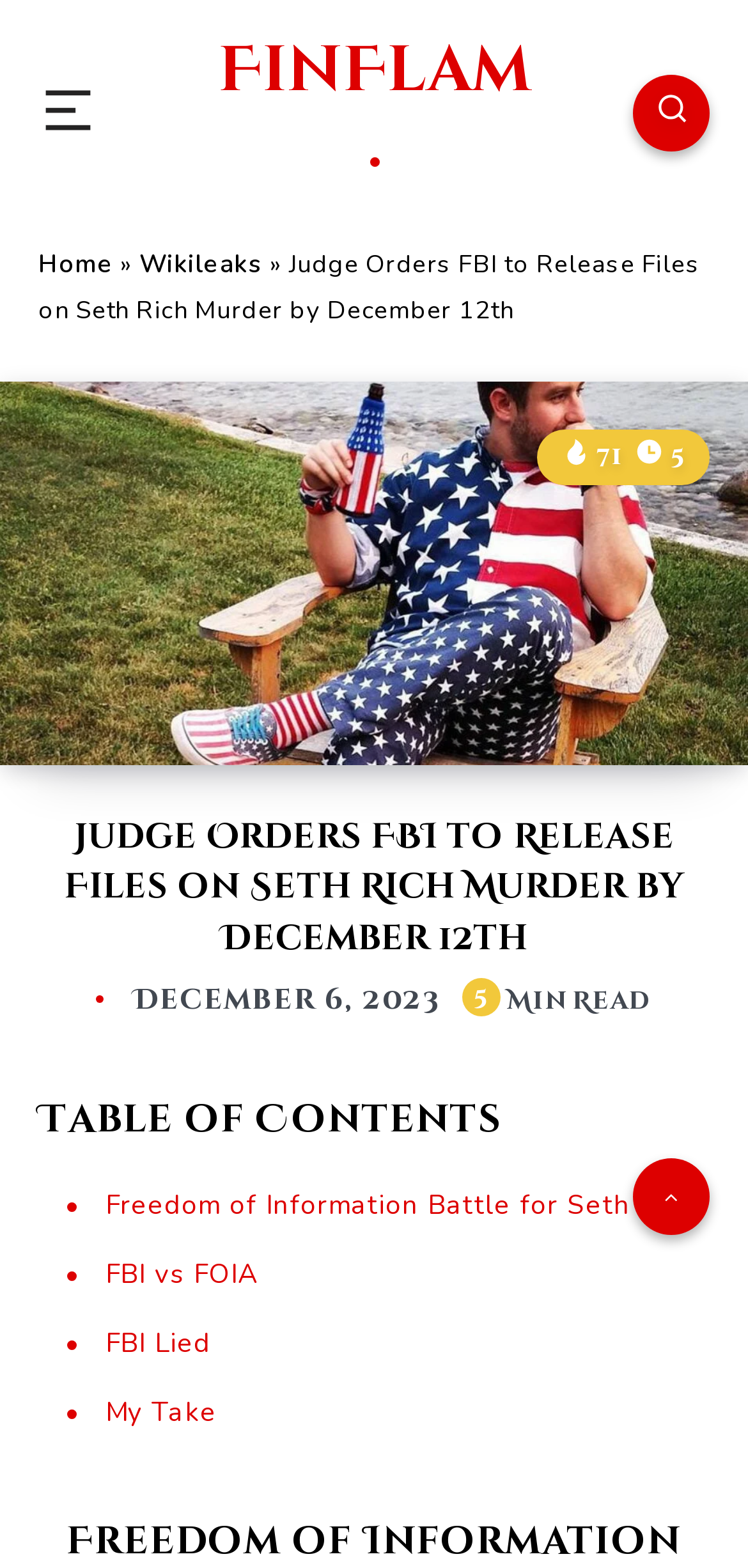Find the bounding box coordinates of the clickable area that will achieve the following instruction: "View the 'Wikileaks' page".

[0.186, 0.158, 0.351, 0.18]